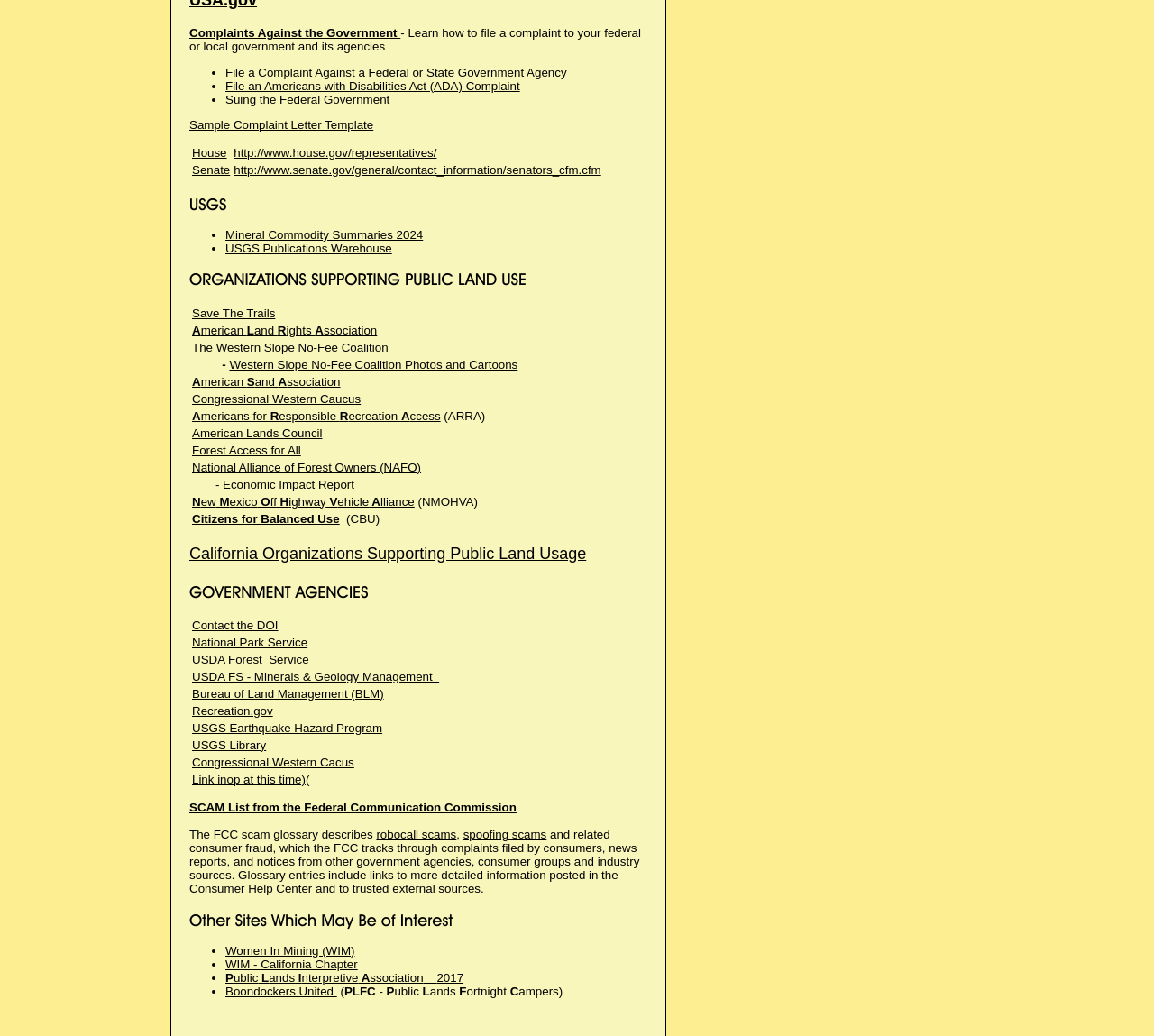Determine the bounding box coordinates for the UI element described. Format the coordinates as (top-left x, top-left y, bottom-right x, bottom-right y) and ensure all values are between 0 and 1. Element description: Boondockers United

[0.195, 0.95, 0.292, 0.963]